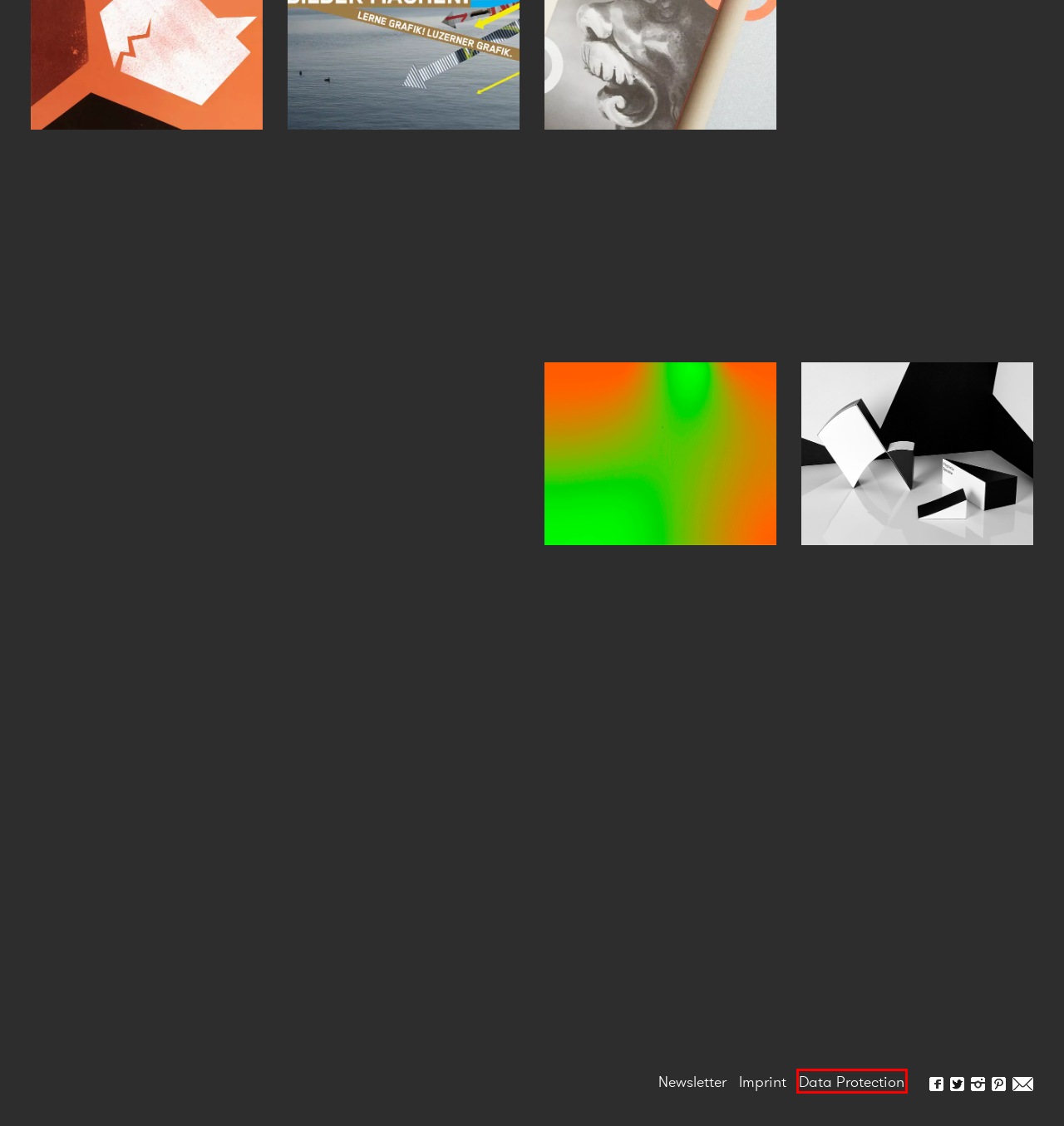You are given a screenshot of a webpage with a red rectangle bounding box around an element. Choose the best webpage description that matches the page after clicking the element in the bounding box. Here are the candidates:
A. Lufthansa Aerophilately – mischen
B. Foreign Freight – mischen
C. Re: write! – mischen
D. Datenschutz – mischen
E. Bitte wenden! – mischen
F. Impressum – mischen
G. Formats of Insecurity – mischen
H. Performing Architecture 2014 – mischen

D